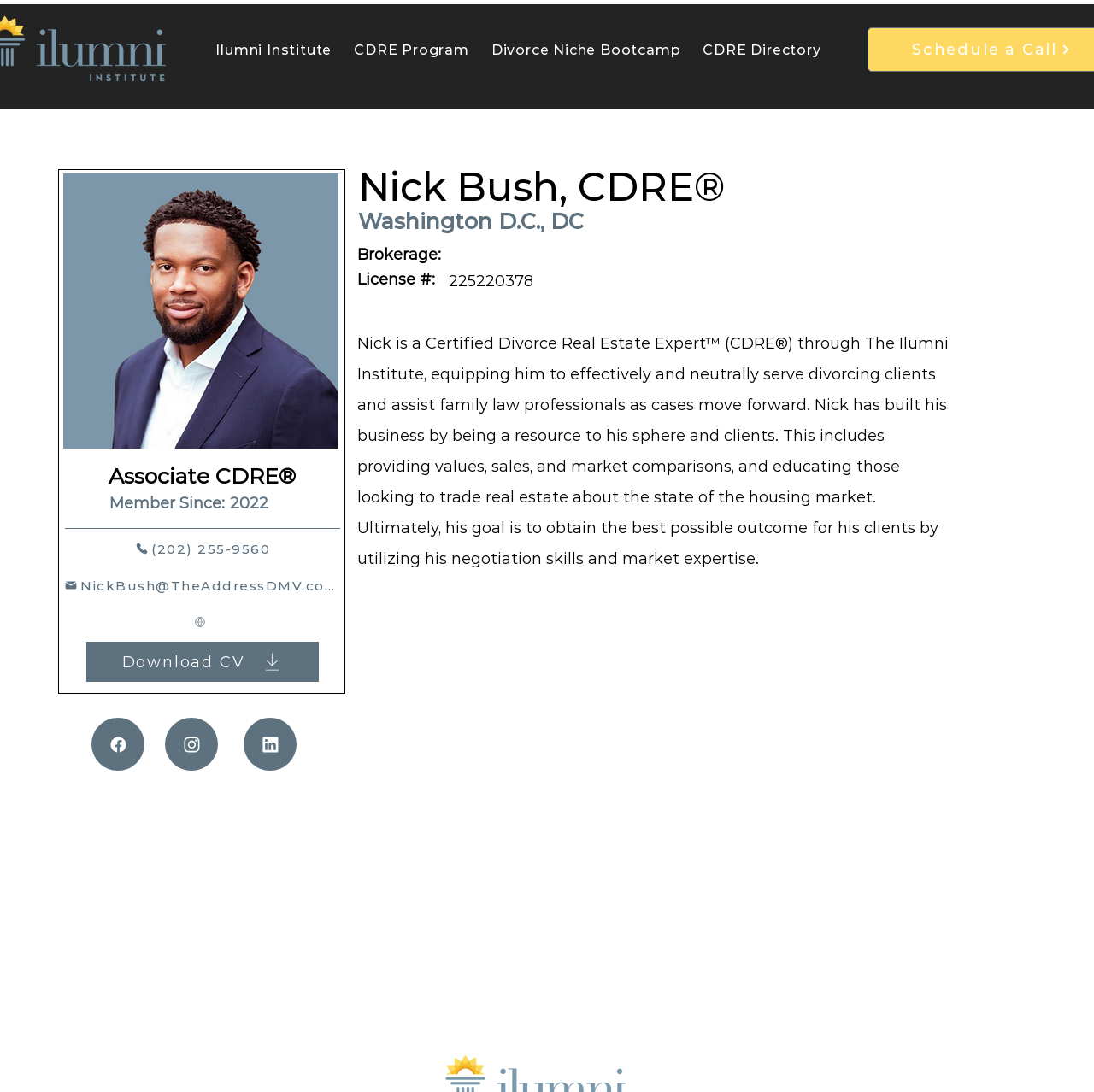Please locate the bounding box coordinates of the element's region that needs to be clicked to follow the instruction: "Send an email to Nick Bush". The bounding box coordinates should be provided as four float numbers between 0 and 1, i.e., [left, top, right, bottom].

[0.058, 0.52, 0.309, 0.552]